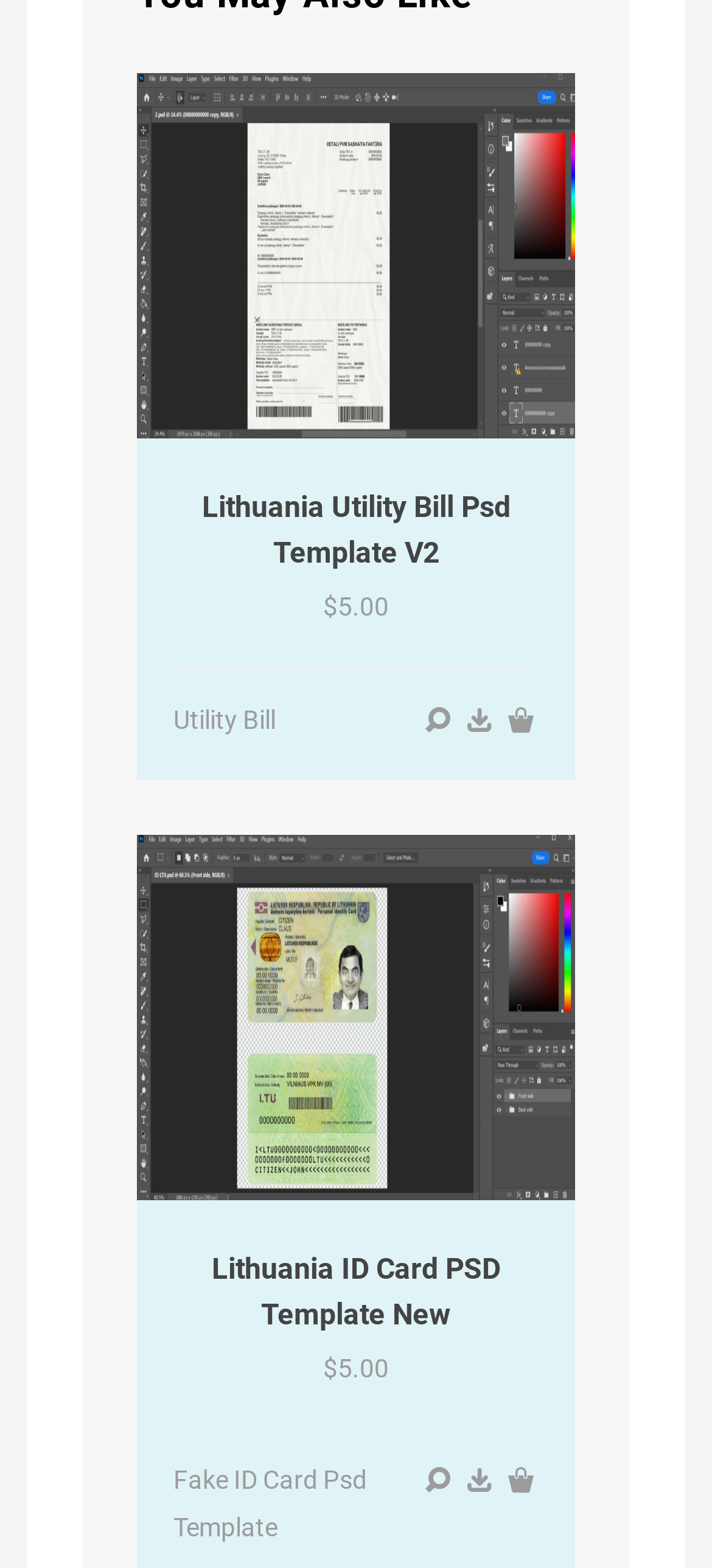What is the text of the first link?
Please provide a comprehensive answer to the question based on the webpage screenshot.

I looked at the OCR text of the first link under the 'You May Also Like' heading, which is '2023 11 29 232858'.